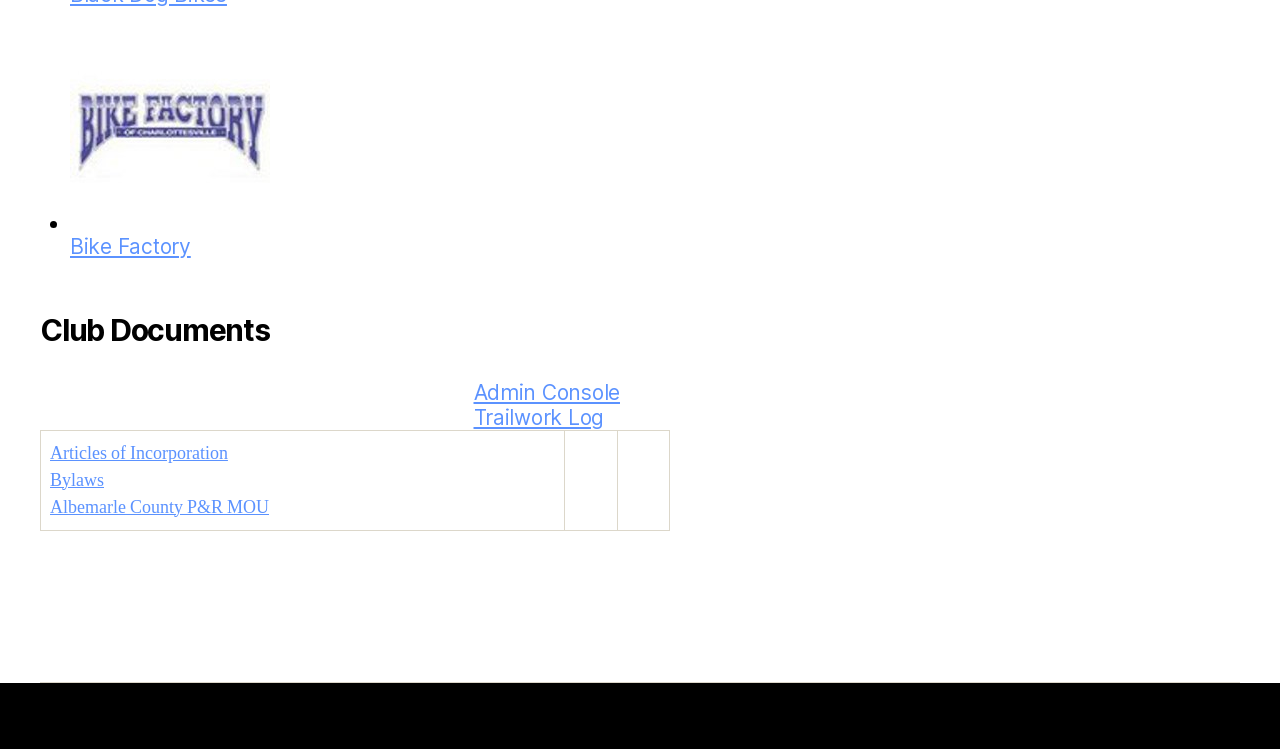Use a single word or phrase to answer the question: 
What type of documents are listed in the table?

Club Documents